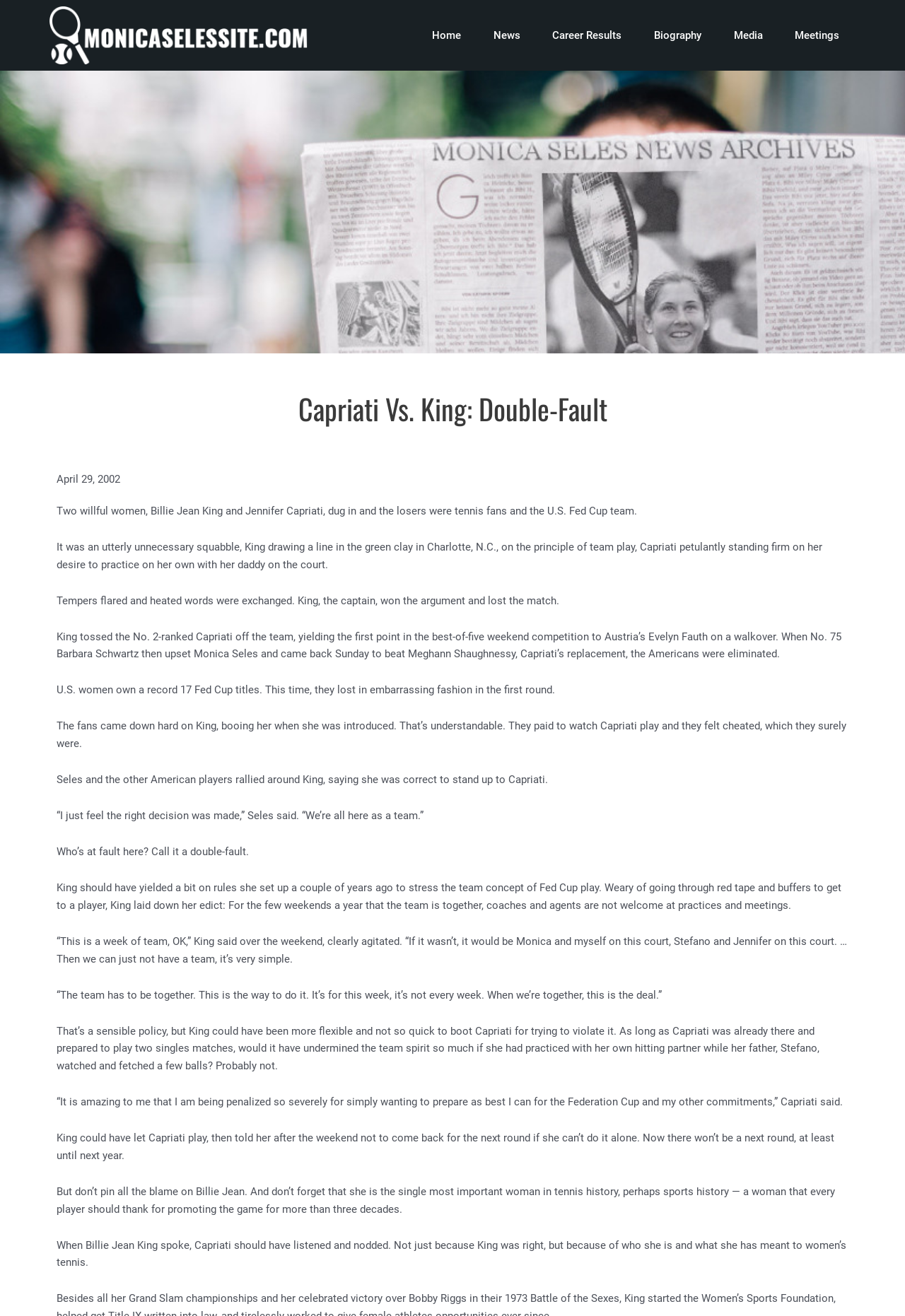Bounding box coordinates are specified in the format (top-left x, top-left y, bottom-right x, bottom-right y). All values are floating point numbers bounded between 0 and 1. Please provide the bounding box coordinate of the region this sentence describes: Meetings

[0.86, 0.0, 0.945, 0.054]